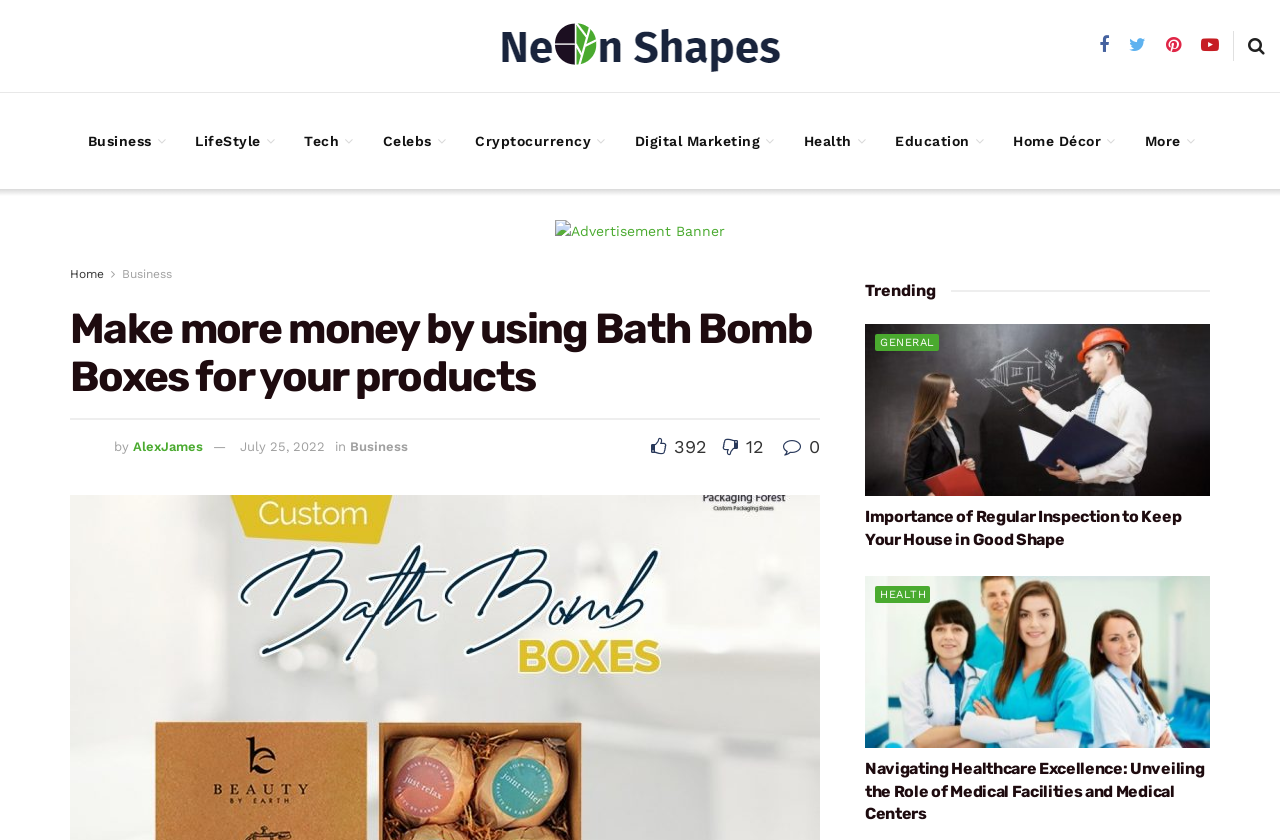Please identify the bounding box coordinates of the region to click in order to complete the given instruction: "Read the article 'Importance of Regular Inspection to Keep Your House in Good Shape'". The coordinates should be four float numbers between 0 and 1, i.e., [left, top, right, bottom].

[0.676, 0.385, 0.945, 0.591]